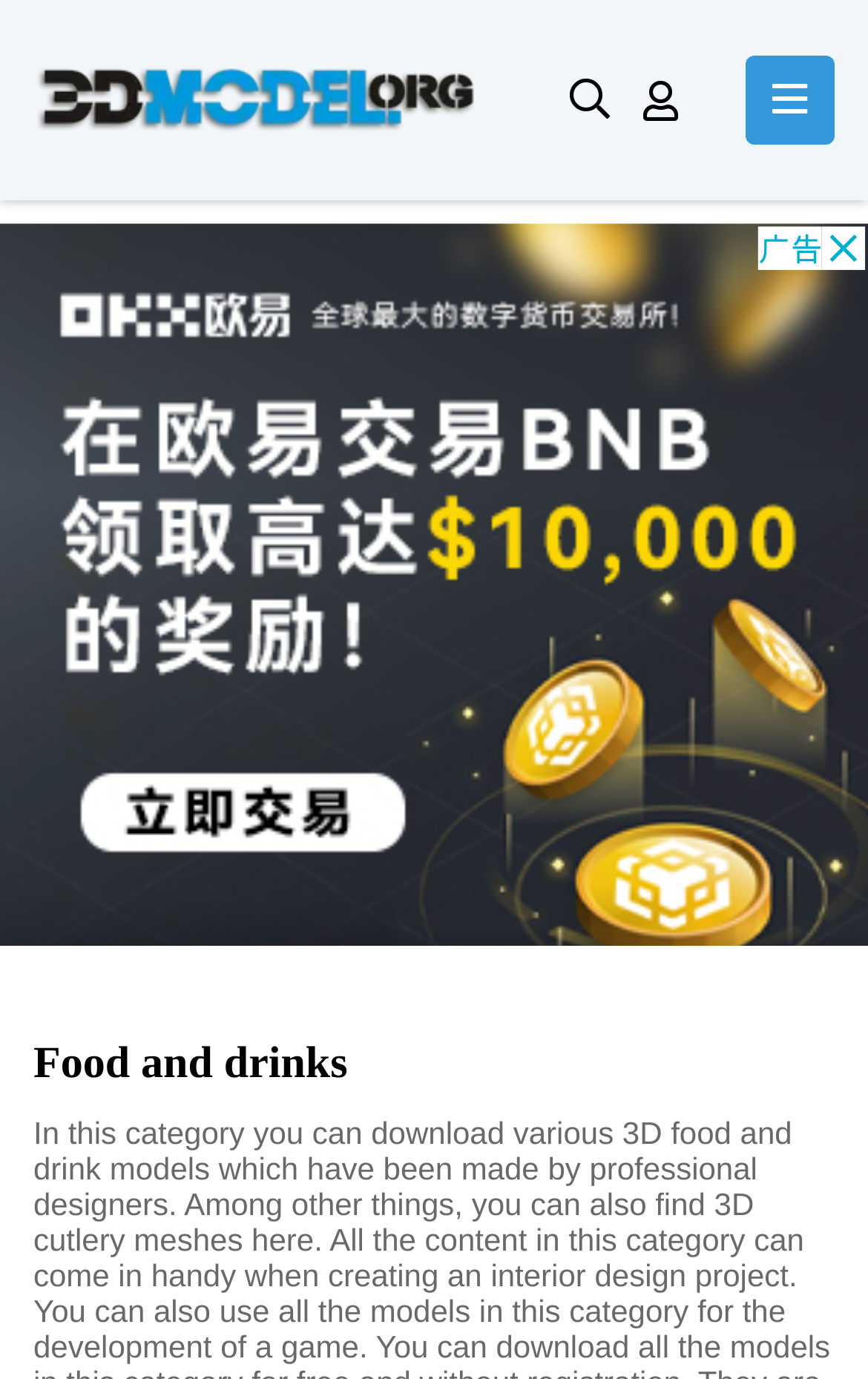Using the given element description, provide the bounding box coordinates (top-left x, top-left y, bottom-right x, bottom-right y) for the corresponding UI element in the screenshot: parent_node: Login

[0.038, 0.024, 0.579, 0.121]